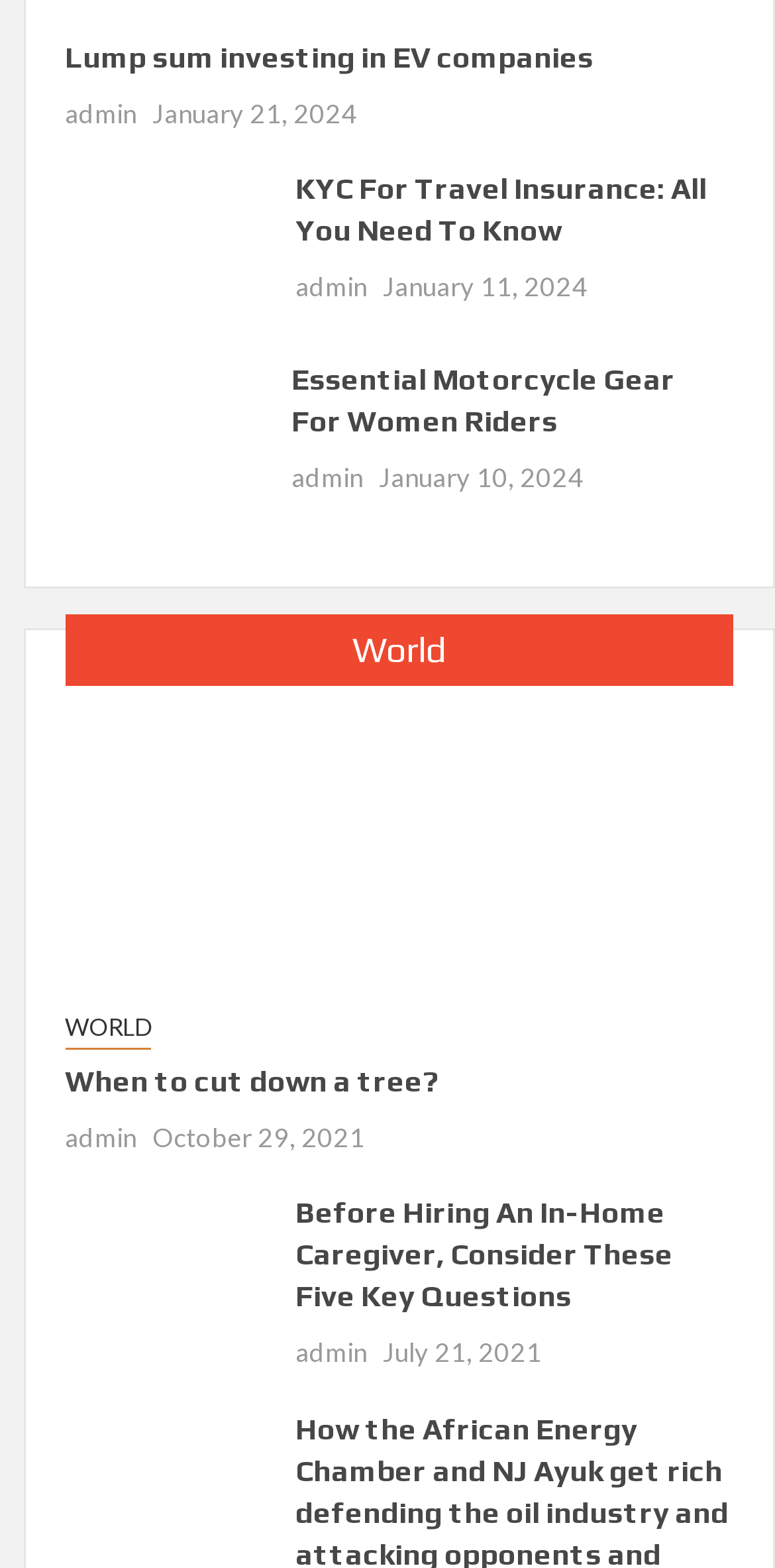What is the topic of the first article?
Examine the image and give a concise answer in one word or a short phrase.

Lump sum investing in EV companies